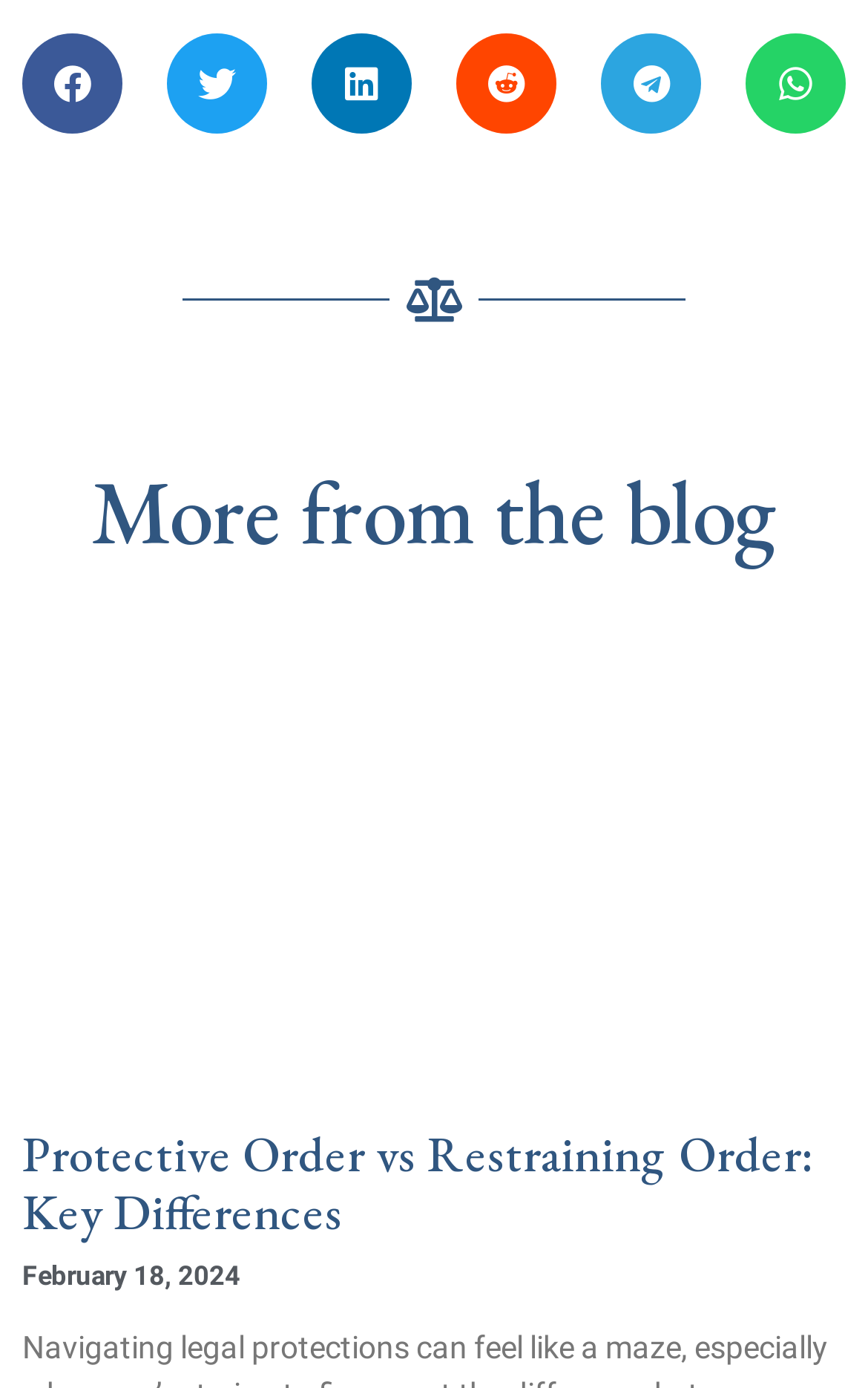From the image, can you give a detailed response to the question below:
When was the blog post published?

I found the publication date of the blog post, which is 'February 18, 2024', located below the title of the blog post.